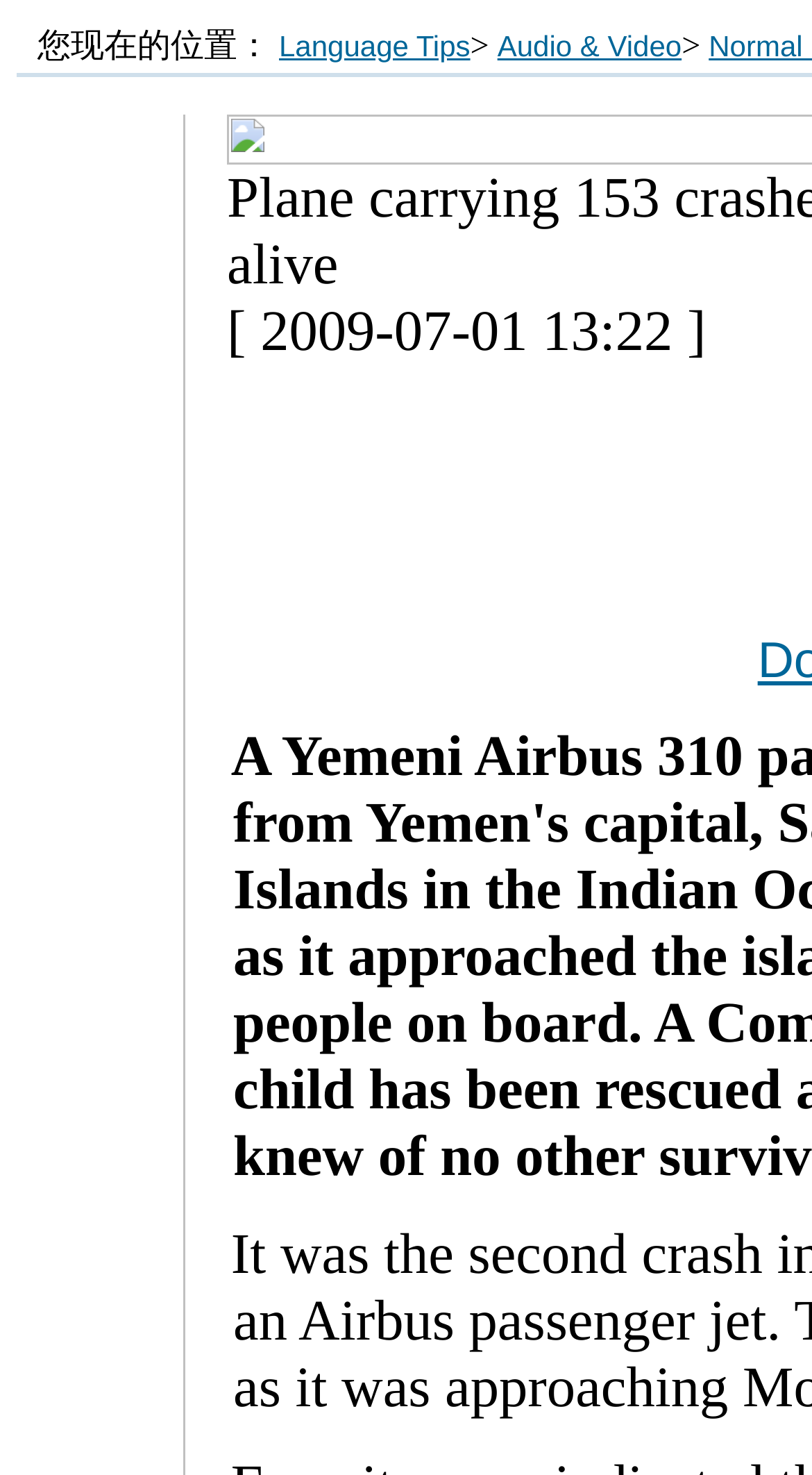Identify the bounding box coordinates for the UI element described as: "Language Tips". The coordinates should be provided as four floats between 0 and 1: [left, top, right, bottom].

[0.344, 0.02, 0.579, 0.042]